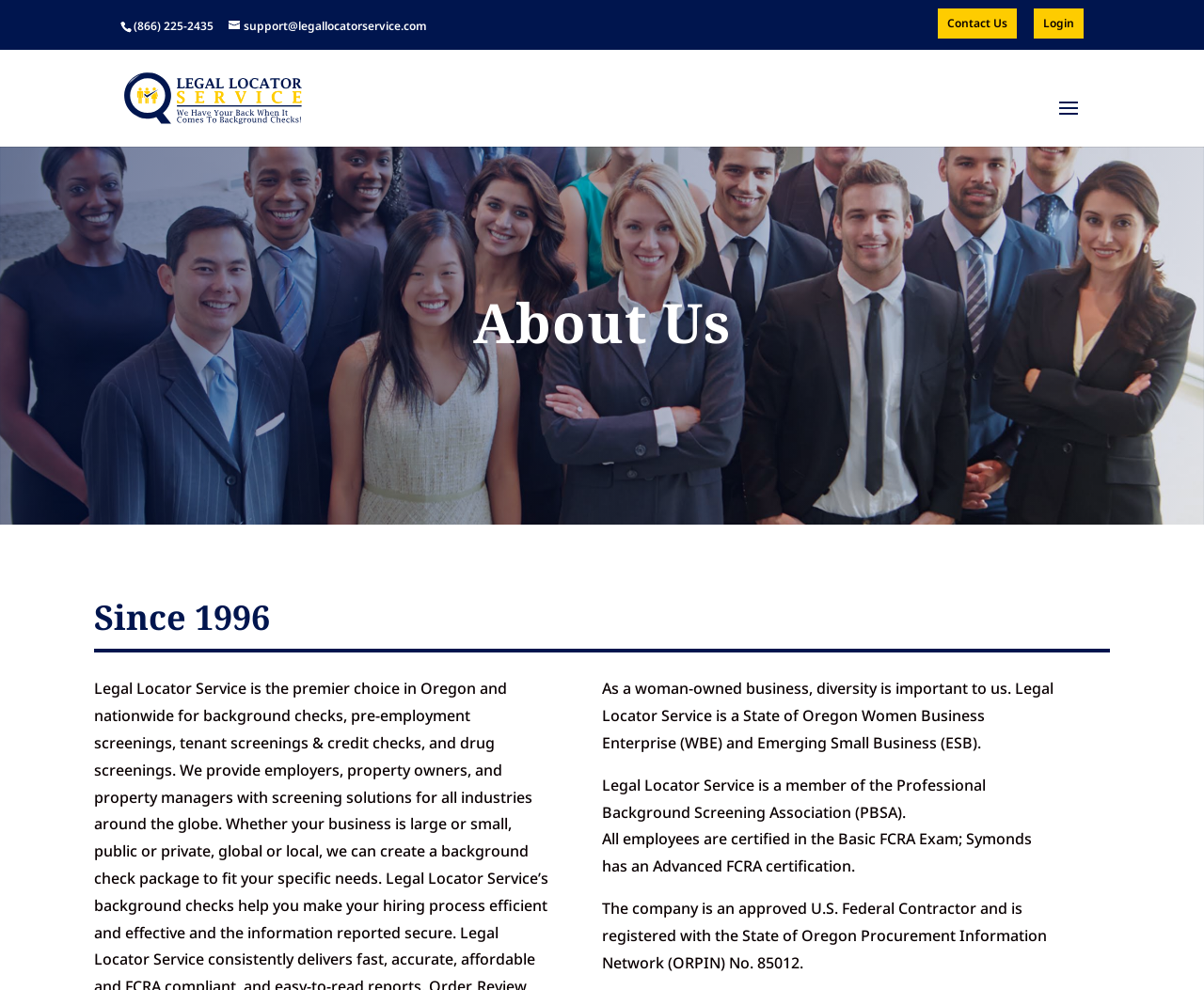Construct a comprehensive description capturing every detail on the webpage.

The webpage is about Legal Locator Service, a company providing background checks in Oregon and worldwide. At the top left, there is a phone number, (866) 225-2435, and an email address, support@legallocatorservice.com, for customer support. To the right of these, there are two links, "Contact Us" and "Login", positioned near the top edge of the page.

Below the contact information, there is a logo of Legal Locator Service, accompanied by a link to the company's homepage. Underneath the logo, there are two headings, "About Us" and "Since 1996", which are positioned side by side, with "About Us" on the left and "Since 1996" on the right.

The main content of the page is divided into four paragraphs, all located below the headings. The first paragraph describes the company's commitment to diversity, mentioning its certifications as a woman-owned business and an emerging small business. The second paragraph states that the company is a member of the Professional Background Screening Association. The third paragraph highlights the certifications of the company's employees, including the Basic FCRA Exam and Advanced FCRA certification. The fourth paragraph mentions the company's status as a U.S. Federal Contractor and its registration with the State of Oregon Procurement Information Network.